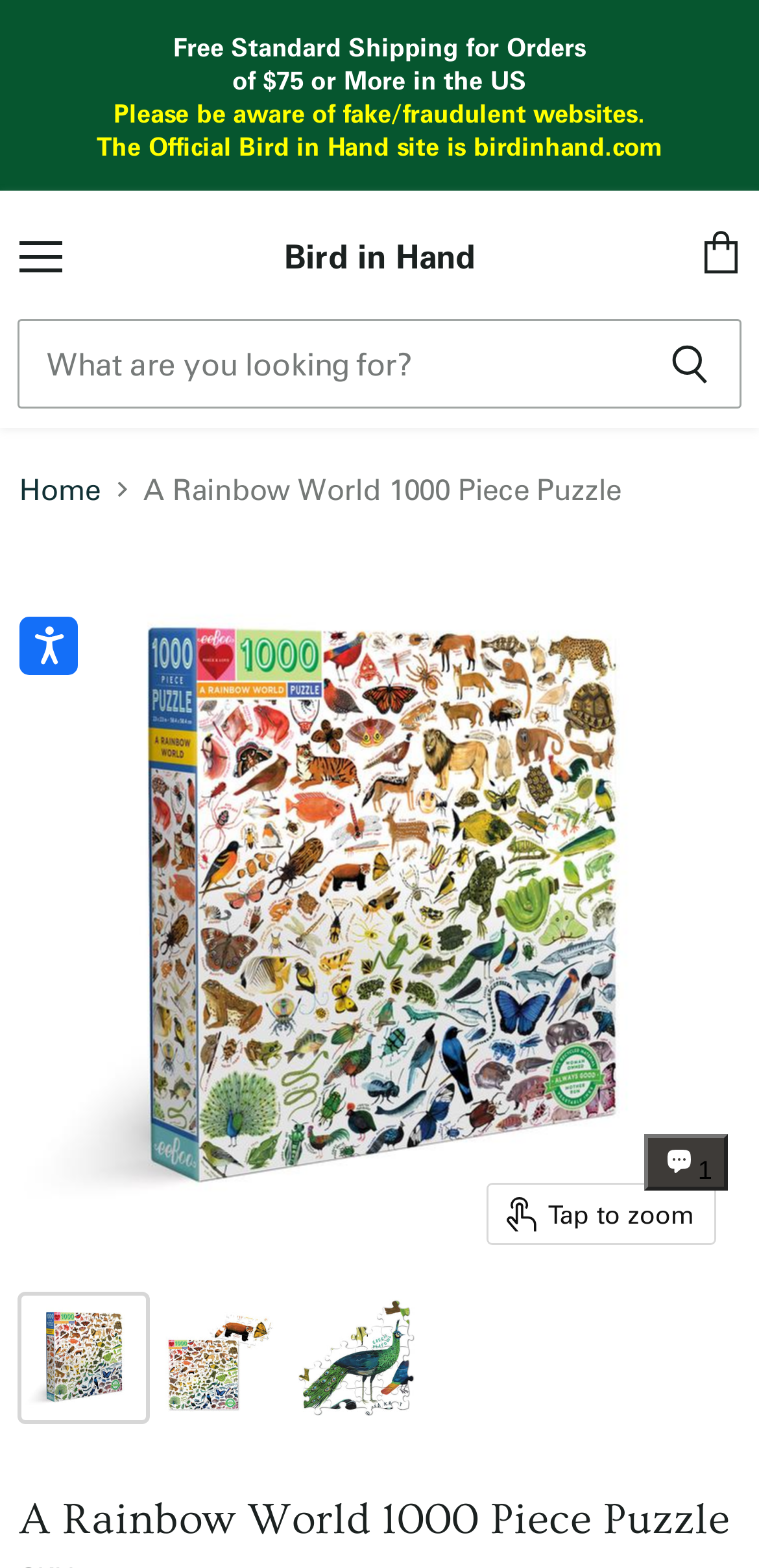Locate the bounding box coordinates of the clickable part needed for the task: "Search for a product".

[0.023, 0.204, 0.977, 0.261]